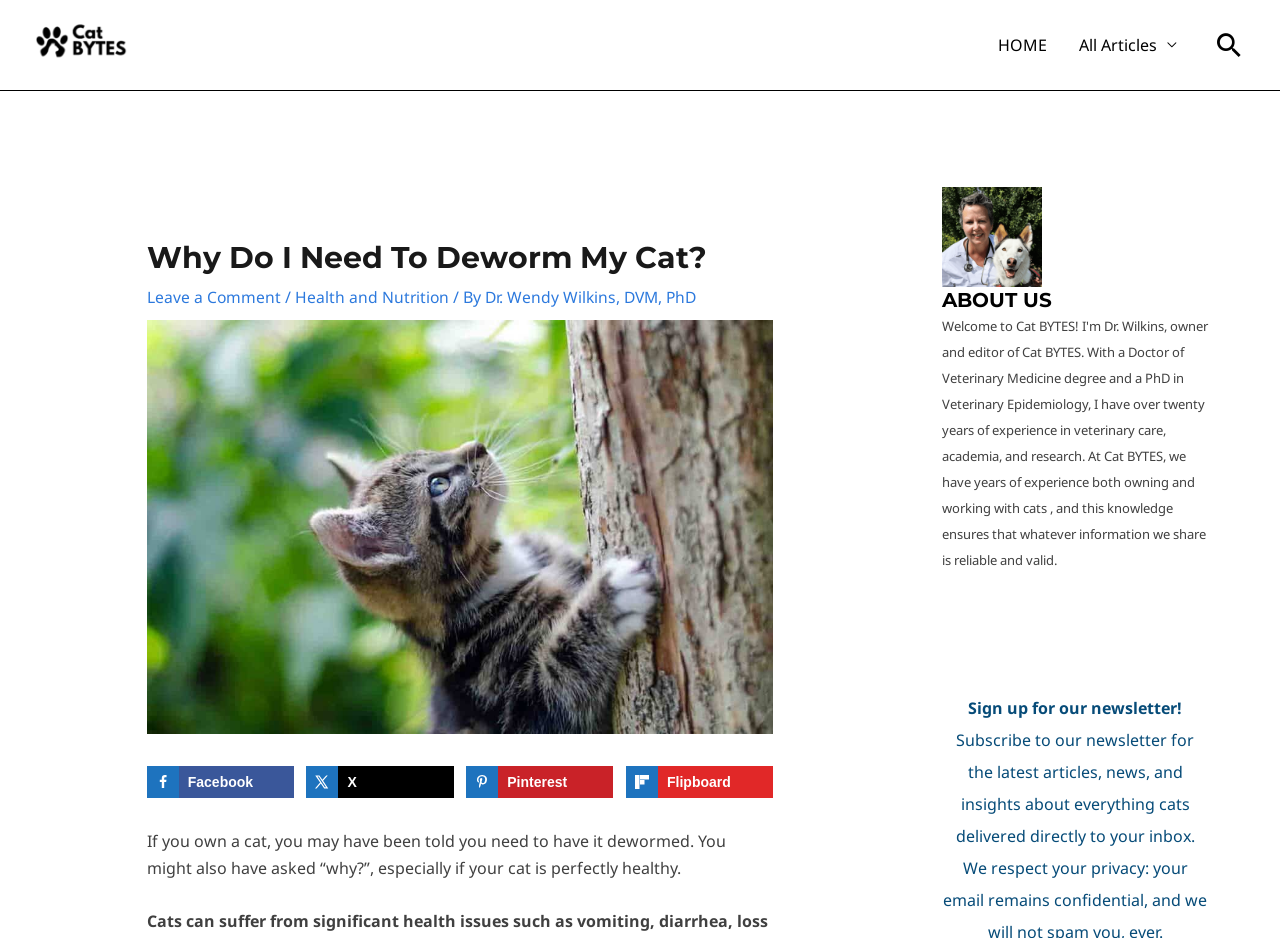Locate the primary heading on the webpage and return its text.

Why Do I Need To Deworm My Cat?